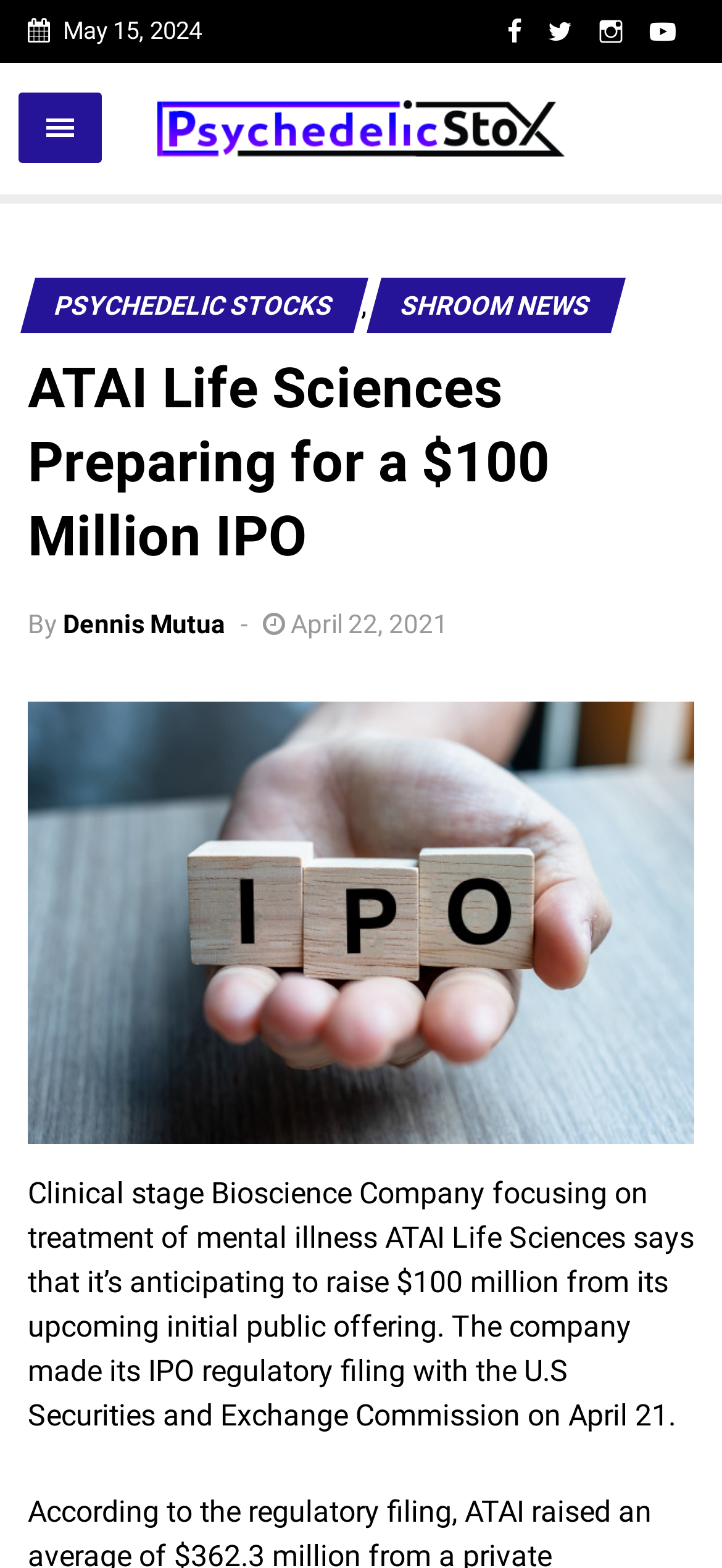Specify the bounding box coordinates of the region I need to click to perform the following instruction: "Read the article by Dennis Mutua". The coordinates must be four float numbers in the range of 0 to 1, i.e., [left, top, right, bottom].

[0.087, 0.388, 0.313, 0.407]